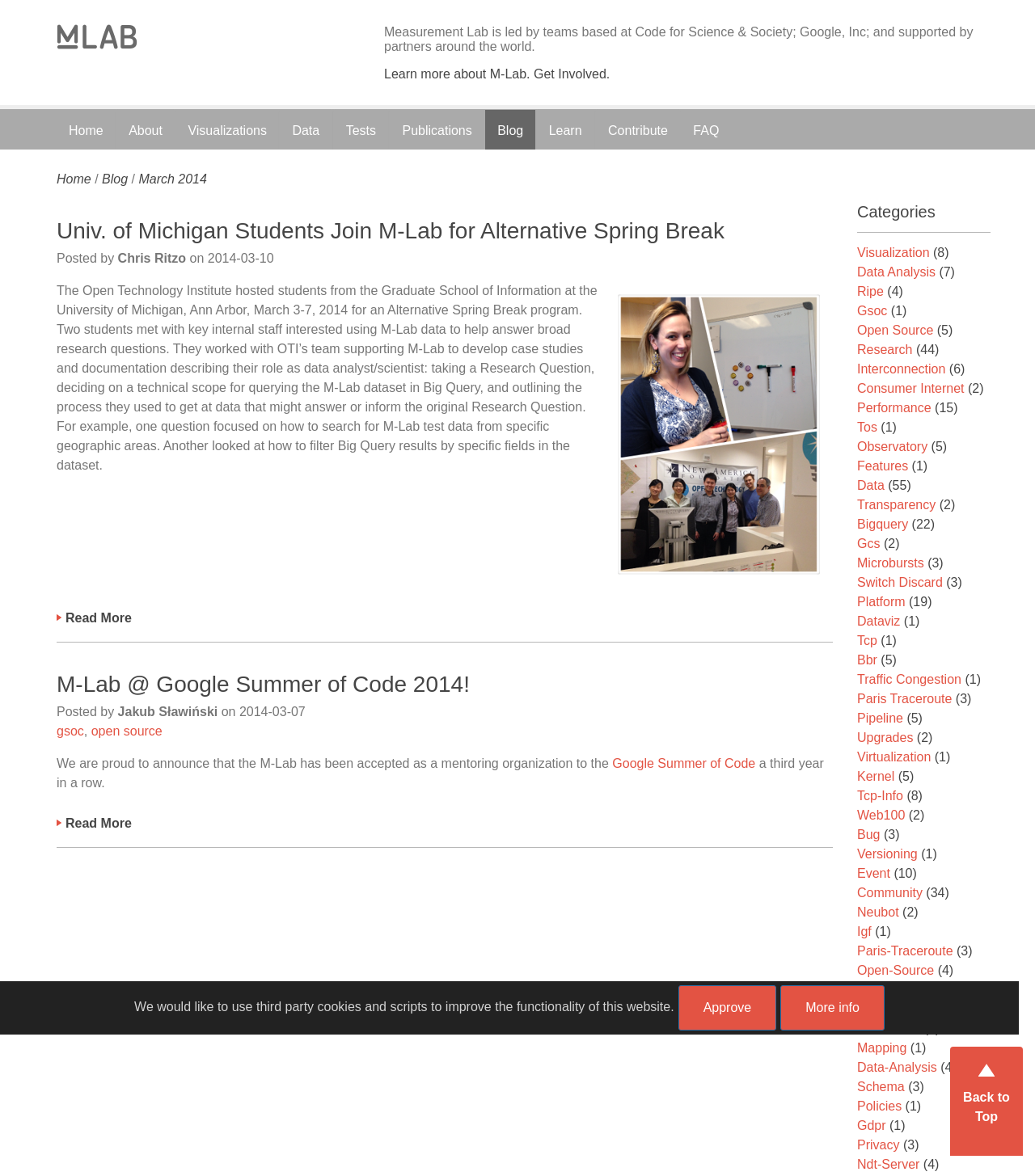Determine the bounding box coordinates of the area to click in order to meet this instruction: "Check the 'Blog' posts".

[0.469, 0.093, 0.517, 0.129]